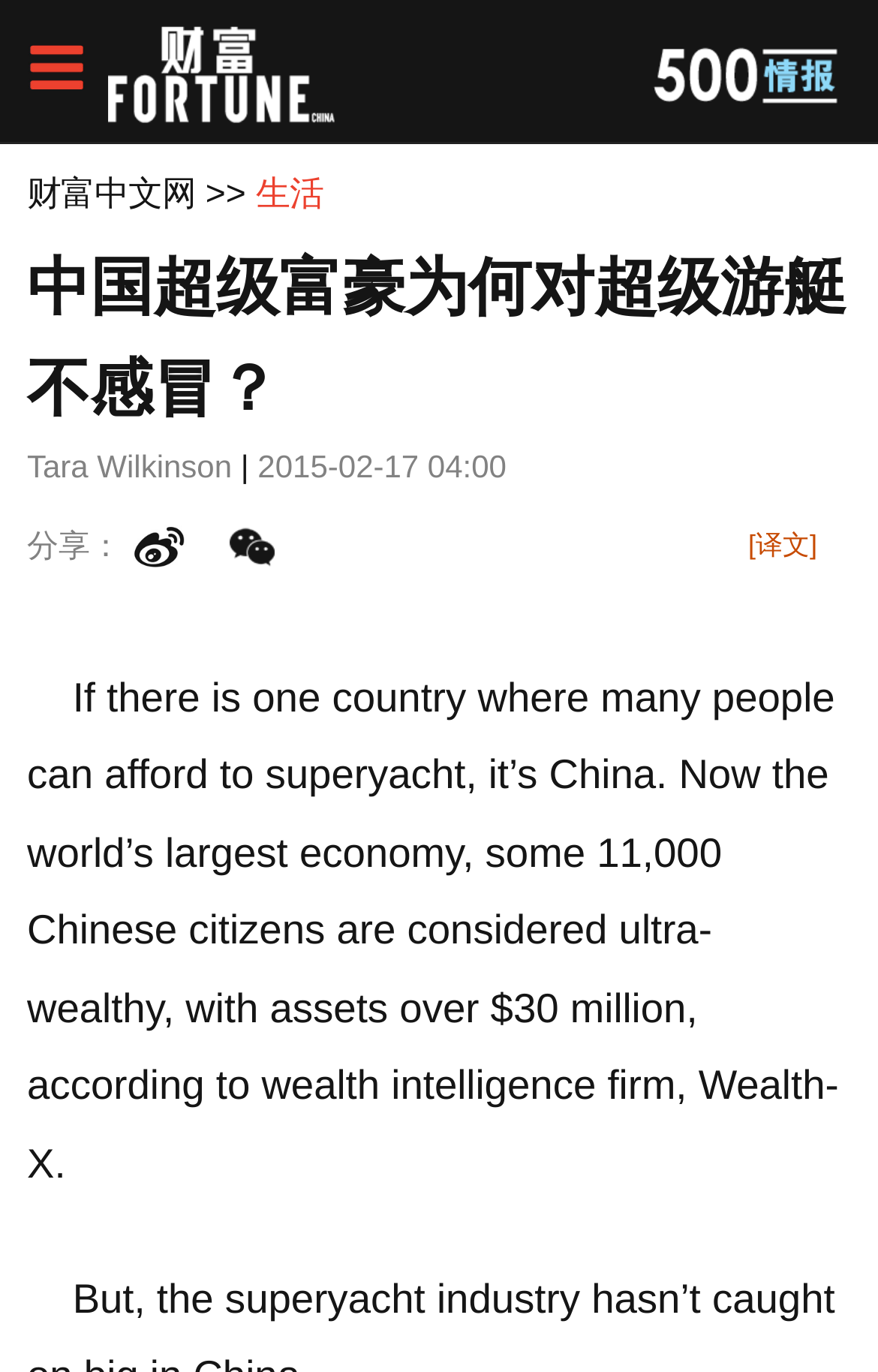What is the date of this article?
Answer the question with just one word or phrase using the image.

2015-02-17 04:00